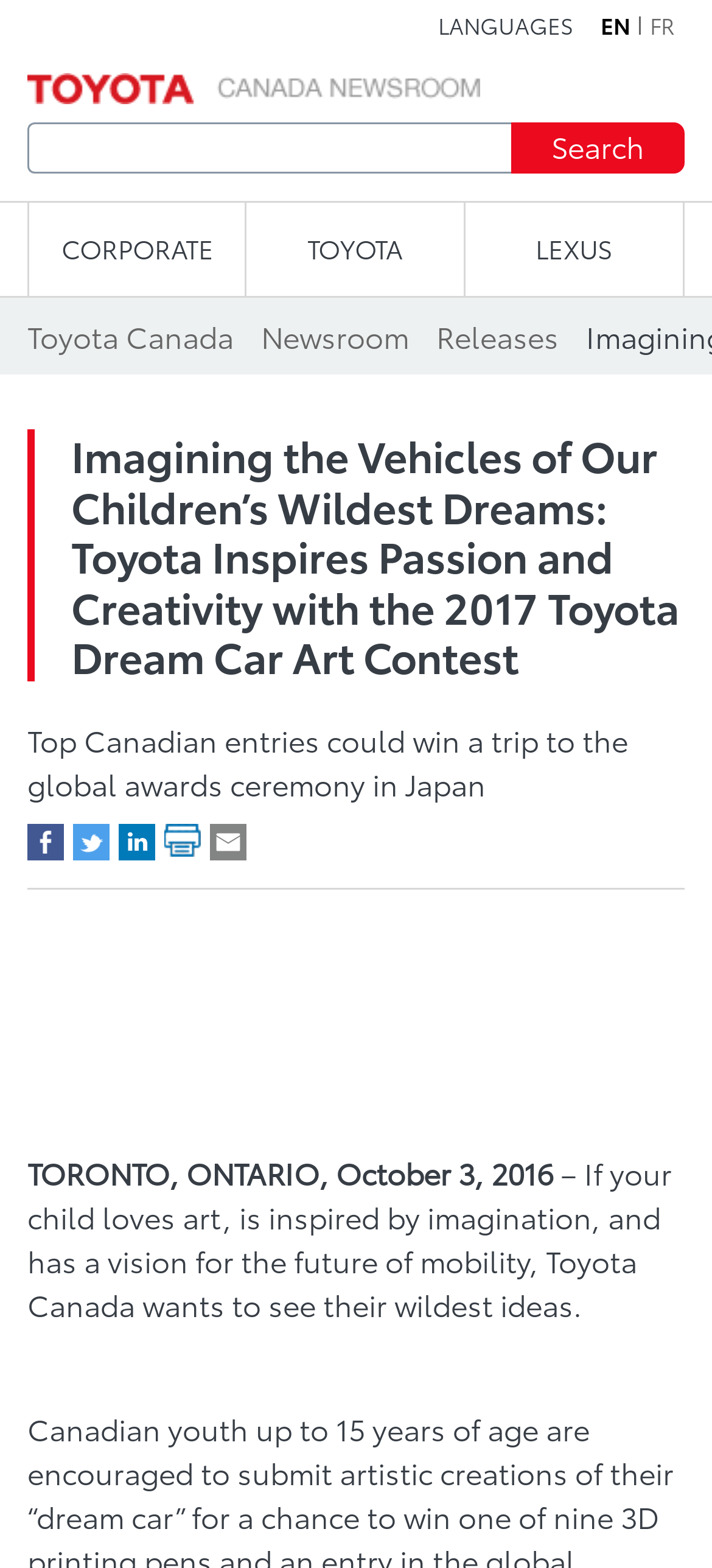Please determine the bounding box coordinates of the element's region to click in order to carry out the following instruction: "Print the page". The coordinates should be four float numbers between 0 and 1, i.e., [left, top, right, bottom].

[0.231, 0.525, 0.282, 0.546]